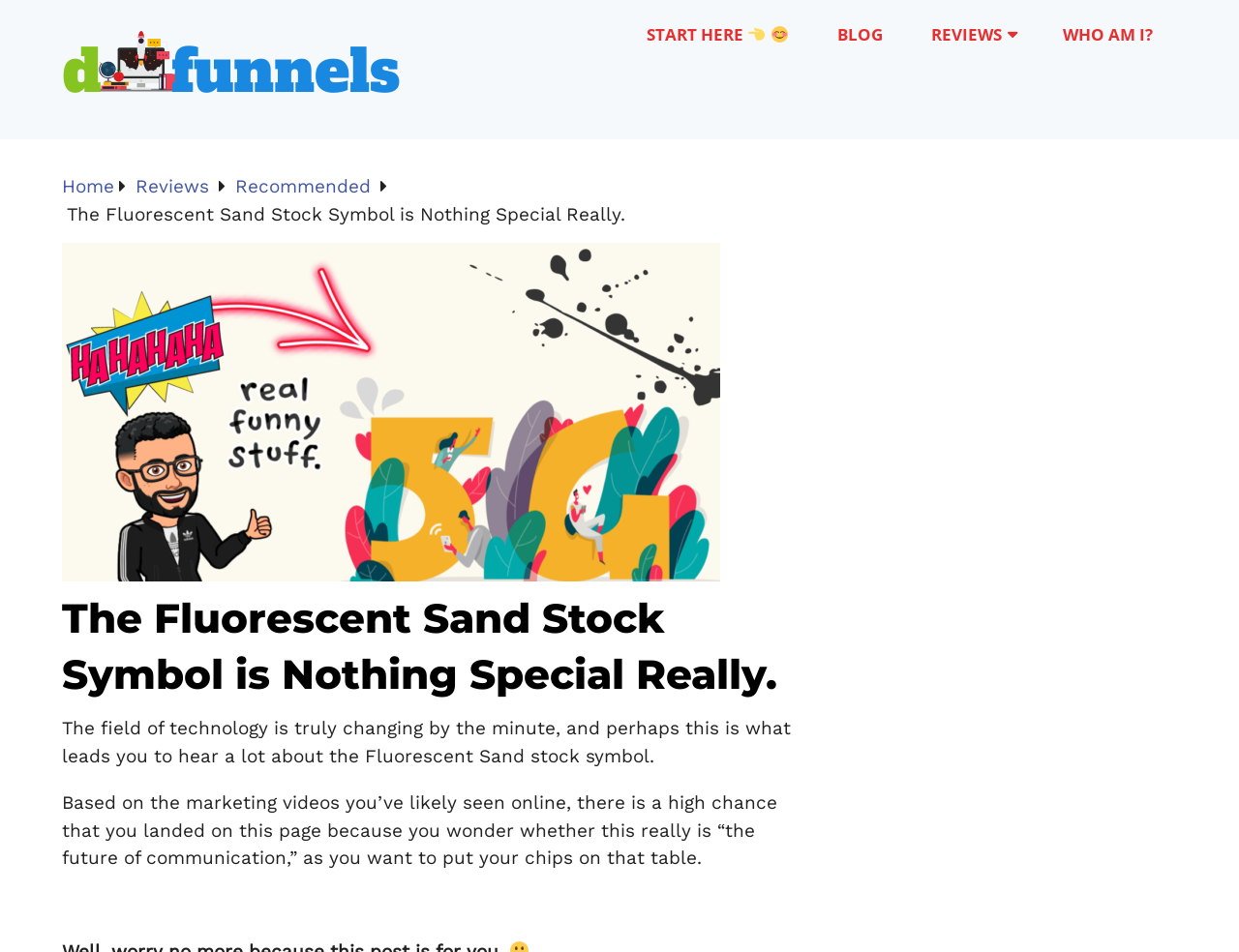From the screenshot, find the bounding box of the UI element matching this description: "Who Am I?". Supply the bounding box coordinates in the form [left, top, right, bottom], each a float between 0 and 1.

[0.838, 0.0, 0.95, 0.073]